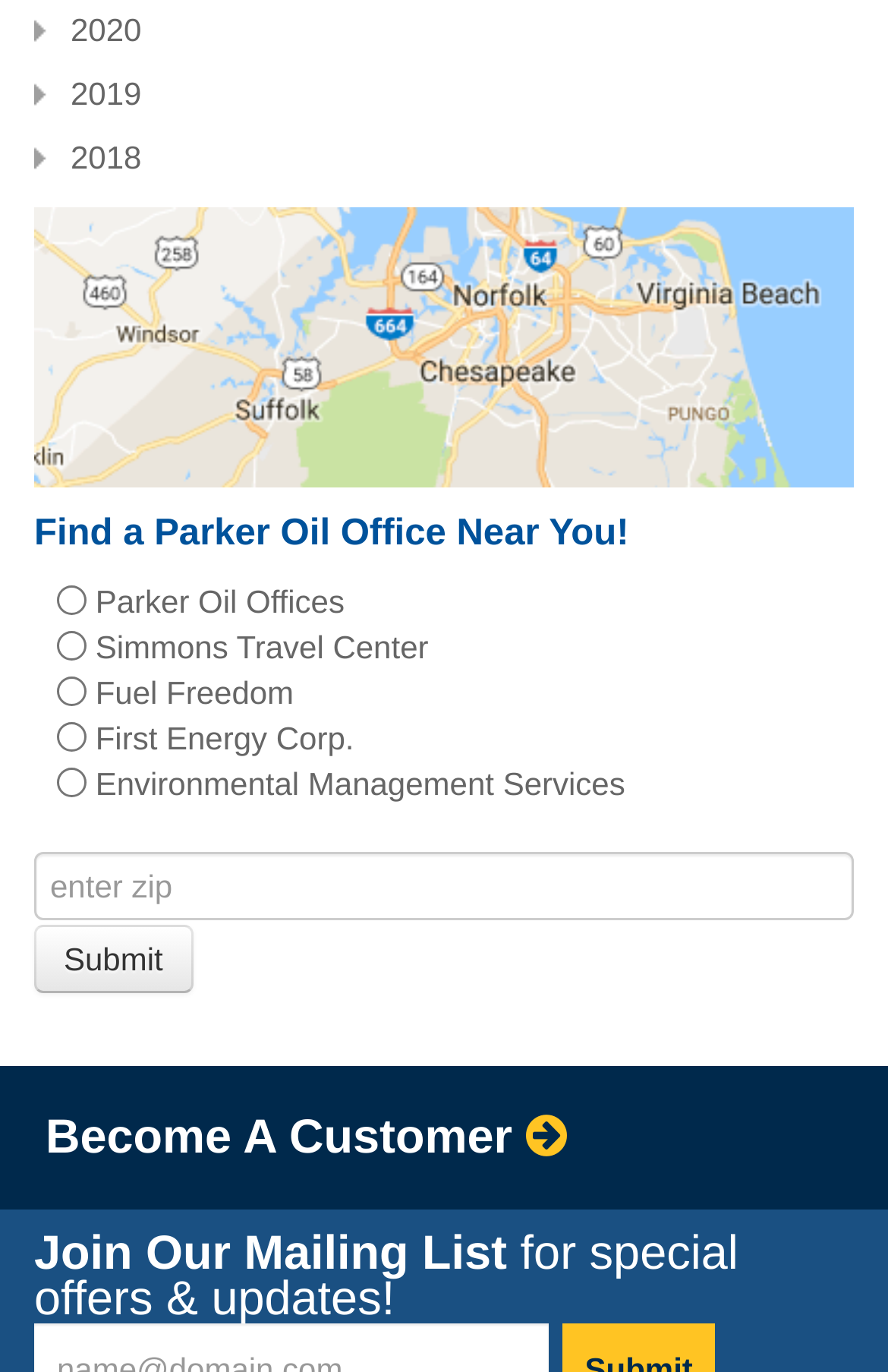Find the bounding box coordinates of the element to click in order to complete this instruction: "Enter zip". The bounding box coordinates must be four float numbers between 0 and 1, denoted as [left, top, right, bottom].

[0.038, 0.622, 0.962, 0.671]